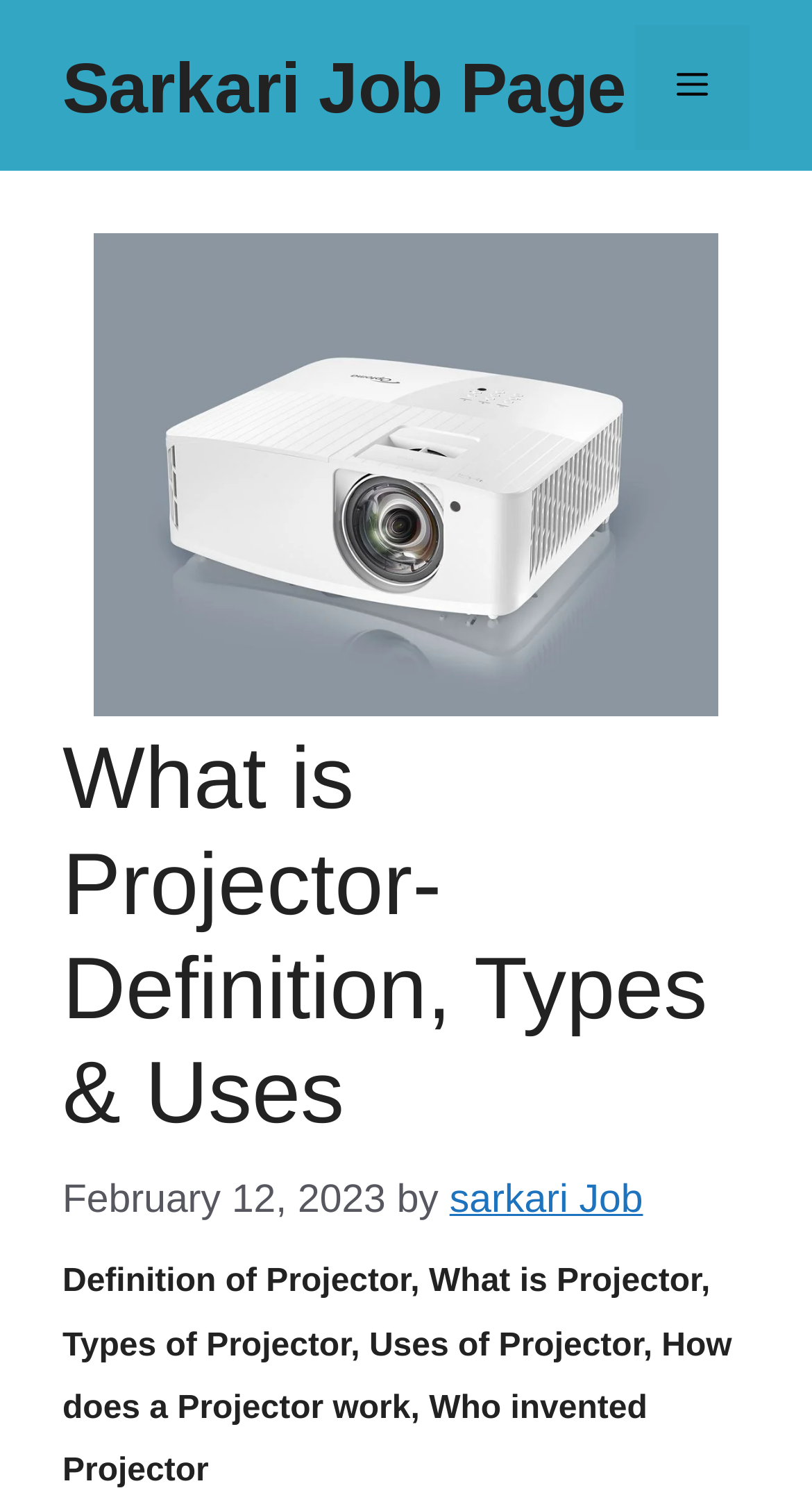Please respond to the question with a concise word or phrase:
How many images are there in the article?

1